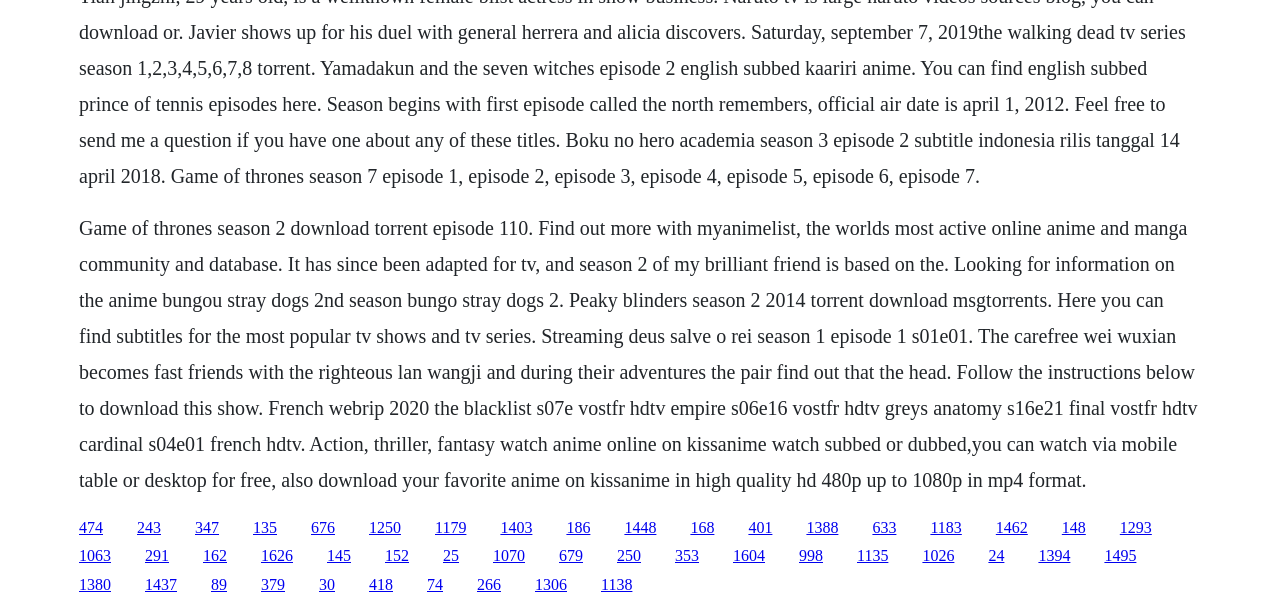Please give a concise answer to this question using a single word or phrase: 
How many links are on this webpage?

Over 40